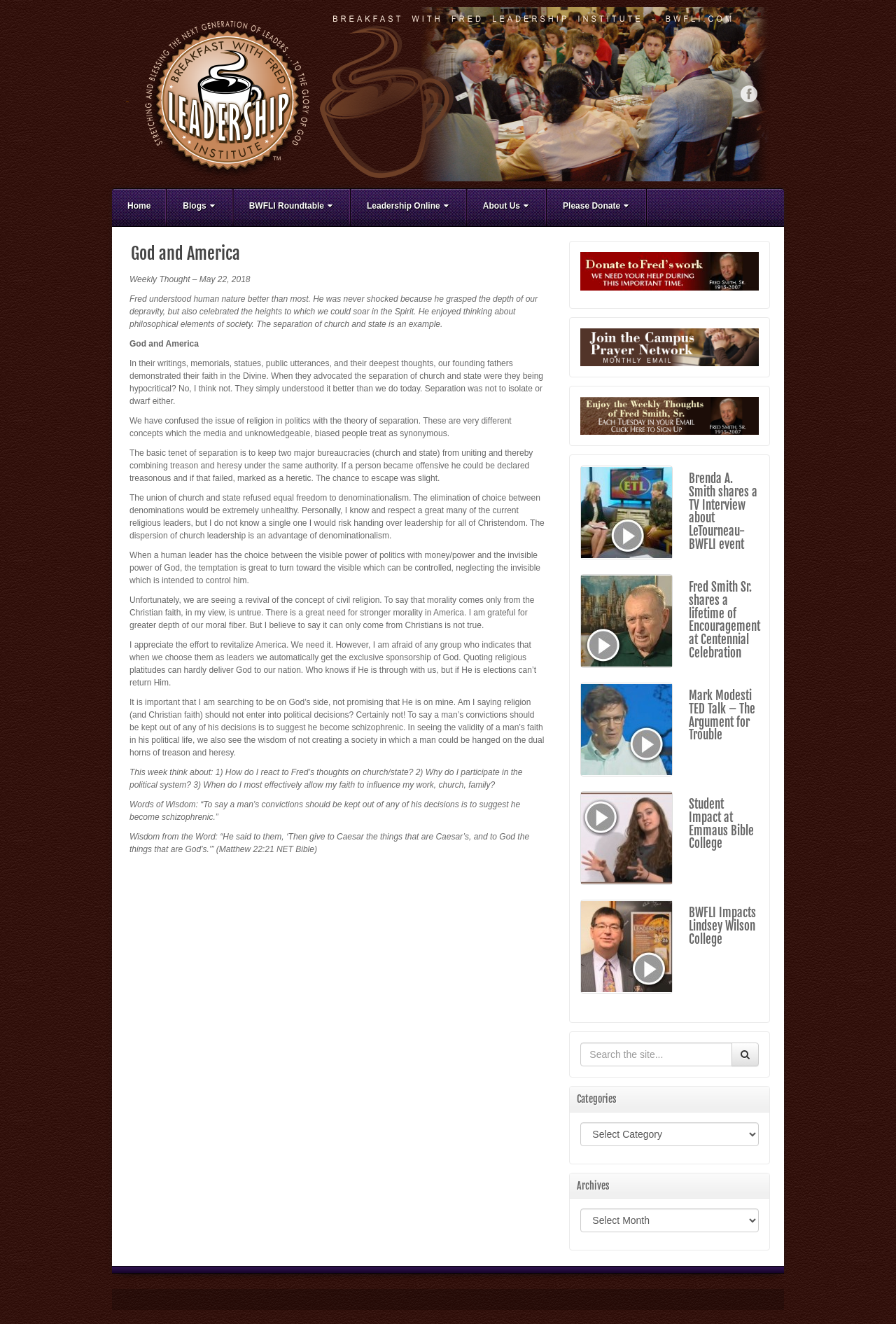What is the name of the person quoted in the article?
Please analyze the image and answer the question with as much detail as possible.

The article quotes a person named Fred, who is described as someone who understood human nature better than most. The article does not provide a last name for Fred, but it is clear that he is the person being quoted.